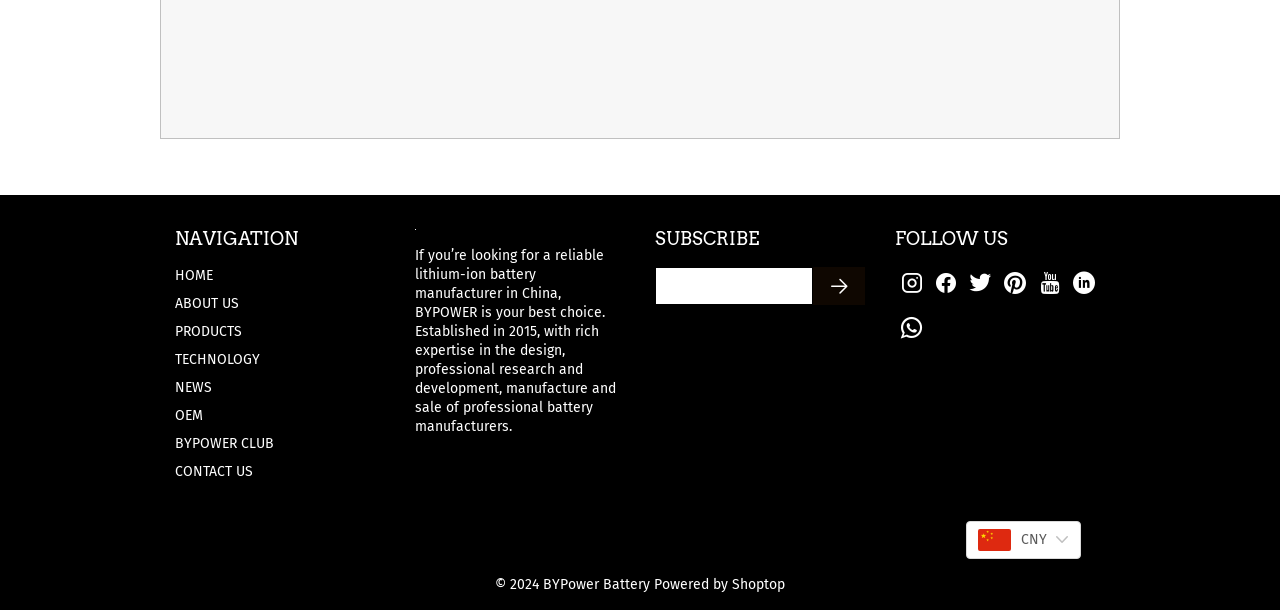Please determine the bounding box coordinates for the element that should be clicked to follow these instructions: "Click on the HOME link".

[0.137, 0.438, 0.233, 0.468]